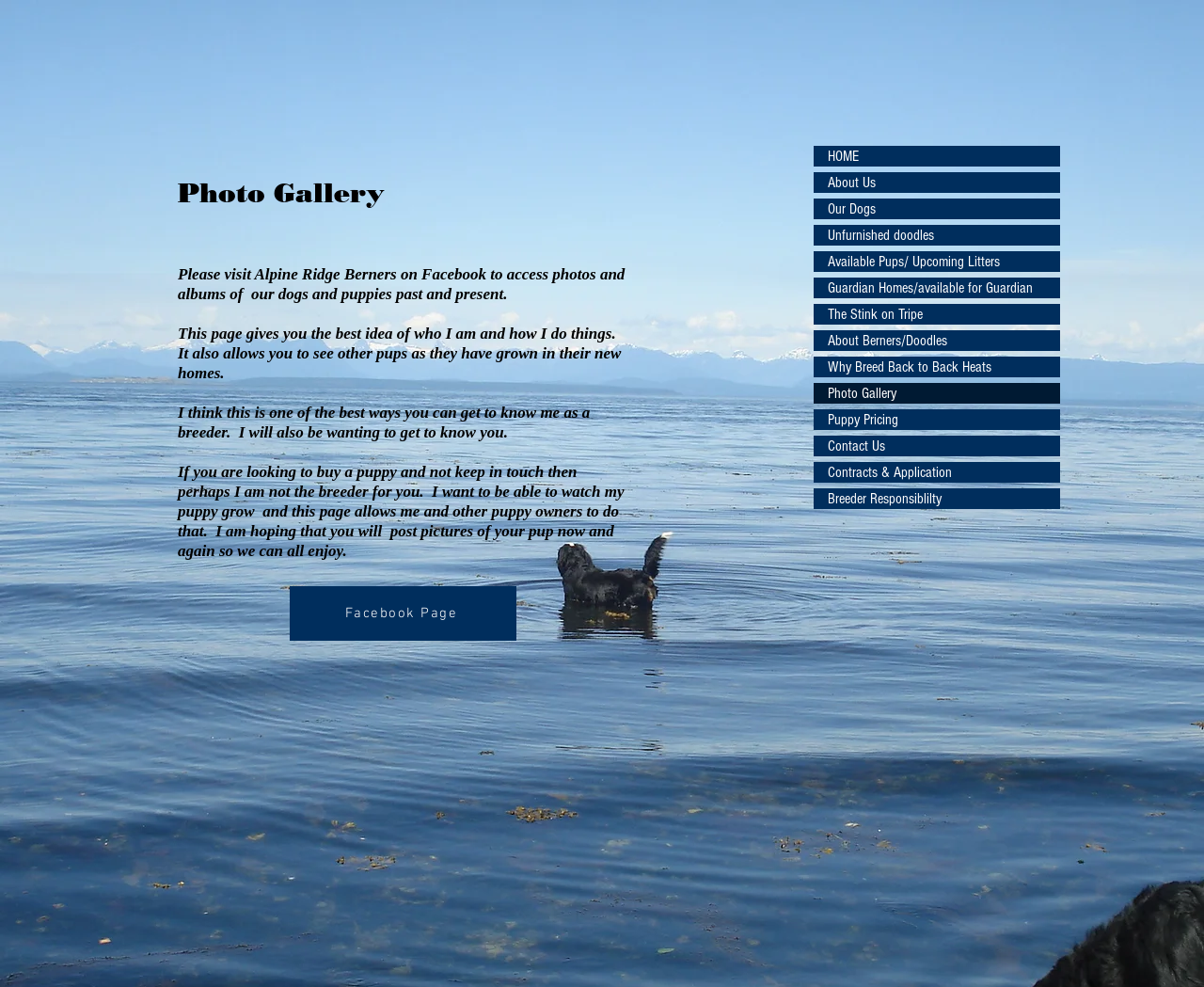Find the bounding box coordinates of the element's region that should be clicked in order to follow the given instruction: "View available puppies and upcoming litters". The coordinates should consist of four float numbers between 0 and 1, i.e., [left, top, right, bottom].

[0.676, 0.255, 0.88, 0.276]